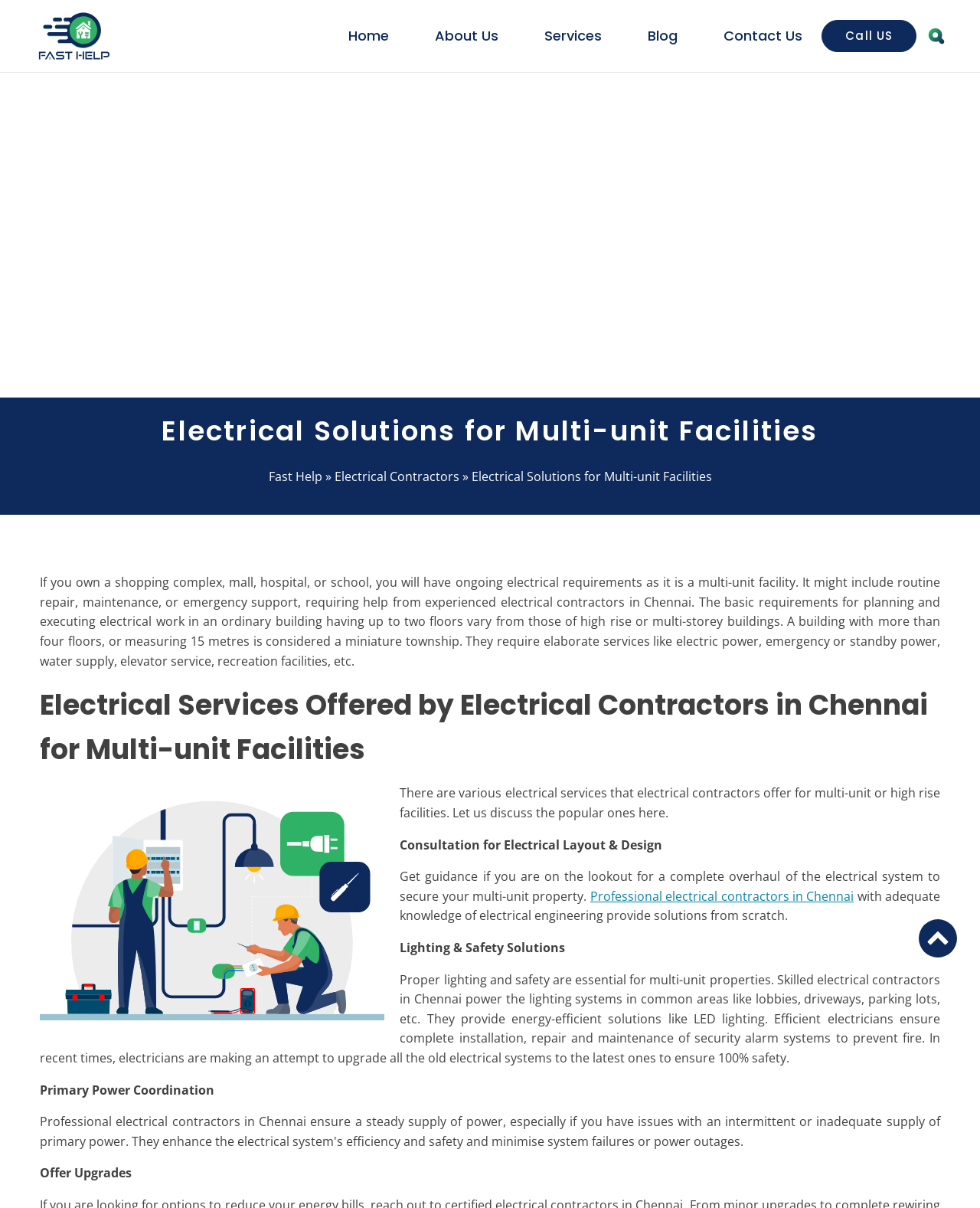Determine the bounding box for the UI element that matches this description: "Bathroom Cleaning".

[0.551, 0.185, 0.666, 0.201]